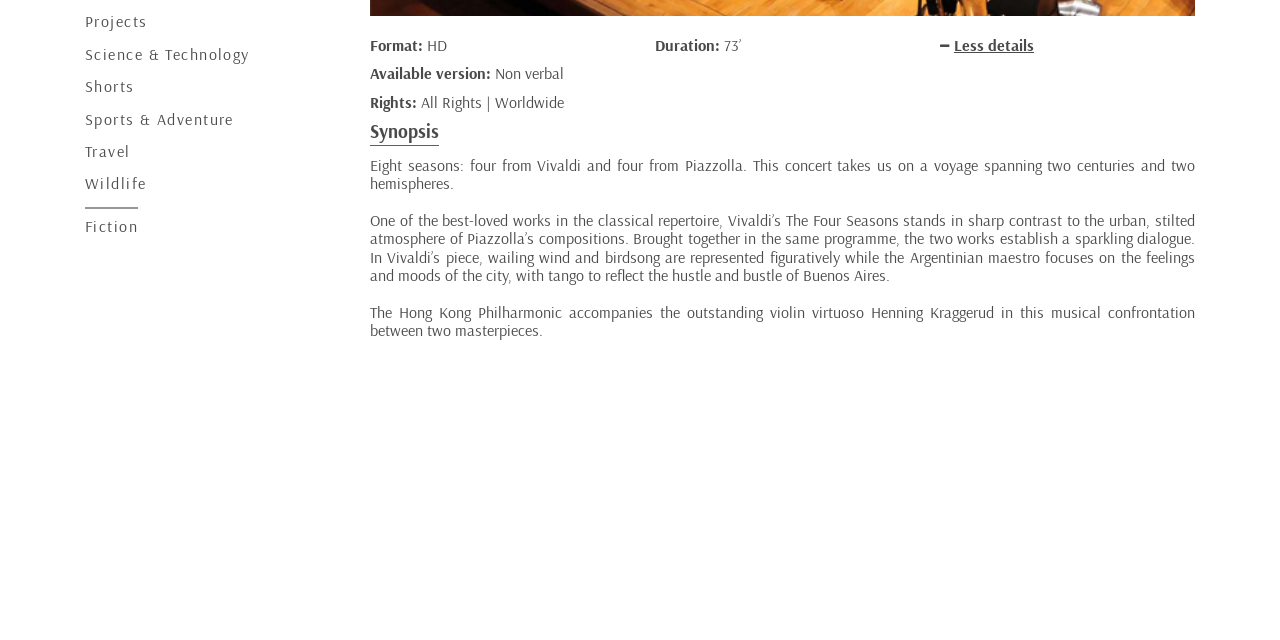Identify the bounding box coordinates for the UI element described as: "Fiction". The coordinates should be provided as four floats between 0 and 1: [left, top, right, bottom].

[0.066, 0.339, 0.108, 0.37]